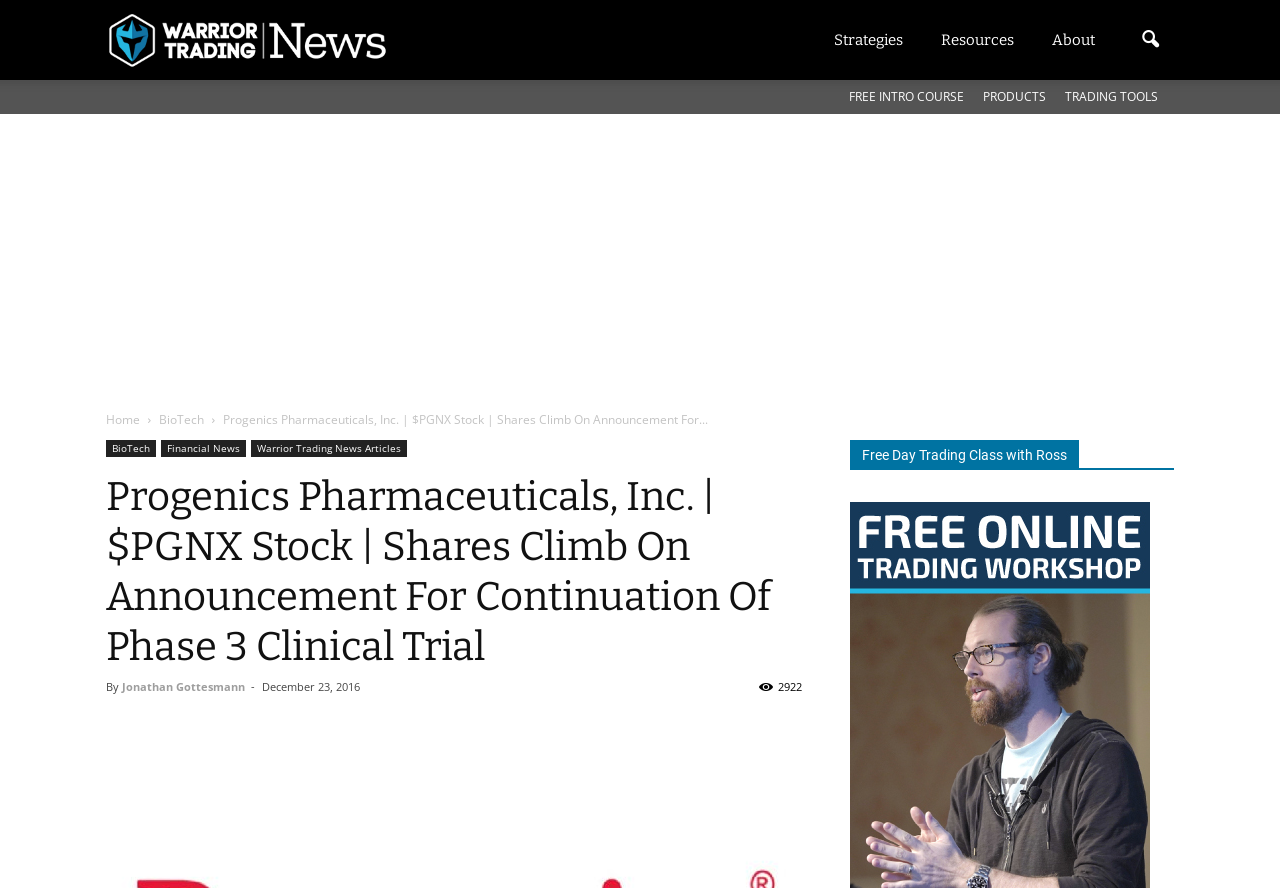Locate the bounding box coordinates of the clickable region necessary to complete the following instruction: "Click the BioTech link". Provide the coordinates in the format of four float numbers between 0 and 1, i.e., [left, top, right, bottom].

[0.124, 0.463, 0.159, 0.482]